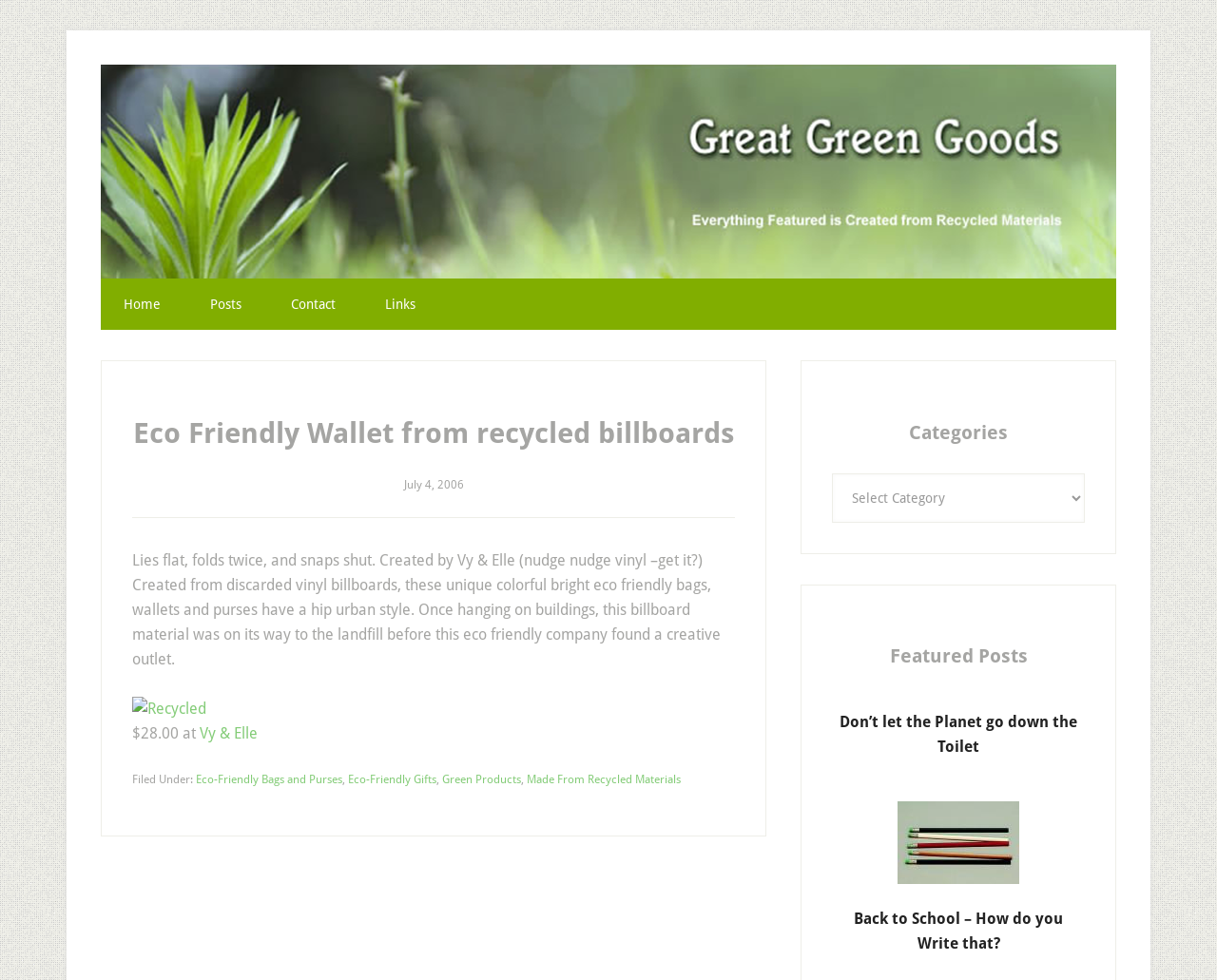Locate and extract the headline of this webpage.

Eco Friendly Wallet from recycled billboards